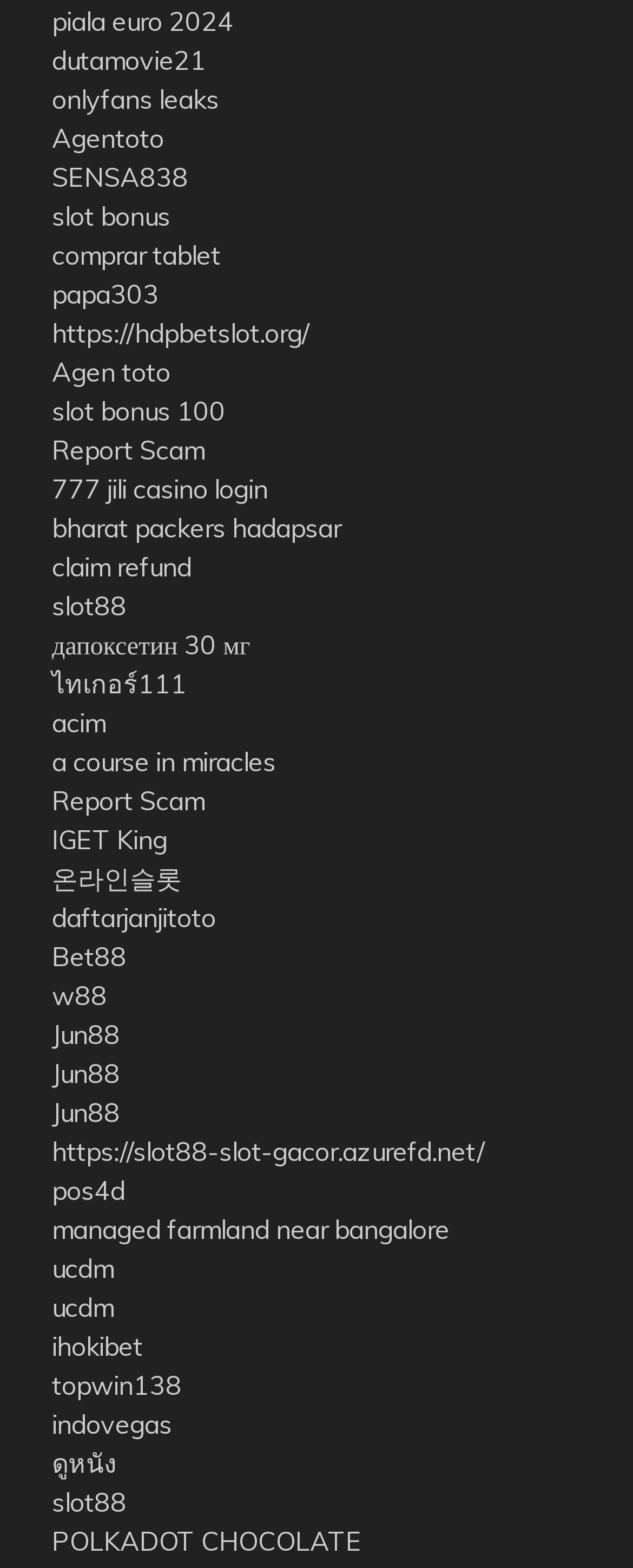Are there any links to external websites?
Please look at the screenshot and answer in one word or a short phrase.

Yes